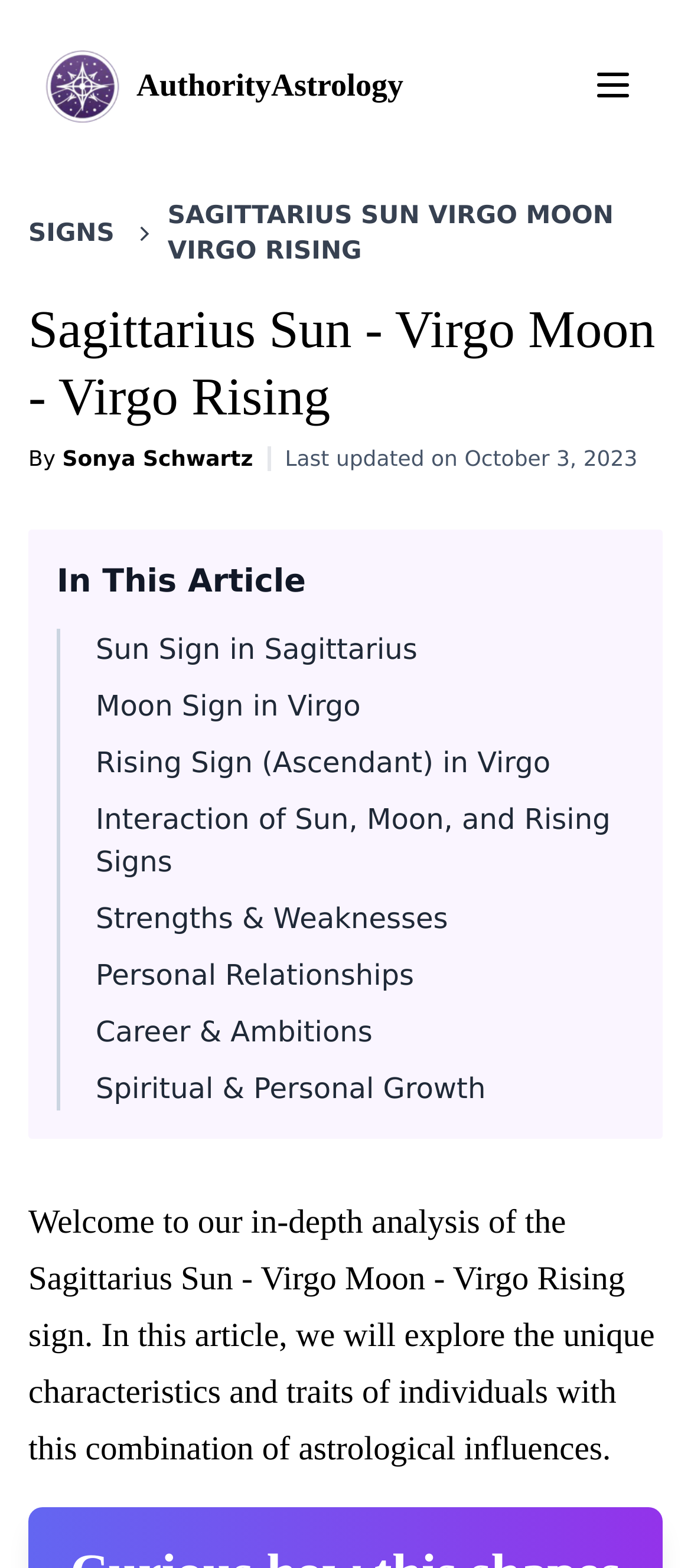Bounding box coordinates should be provided in the format (top-left x, top-left y, bottom-right x, bottom-right y) with all values between 0 and 1. Identify the bounding box for this UI element: parent_node: AuthorityAstrology aria-label="Toggle Menu"

[0.815, 0.018, 0.959, 0.09]